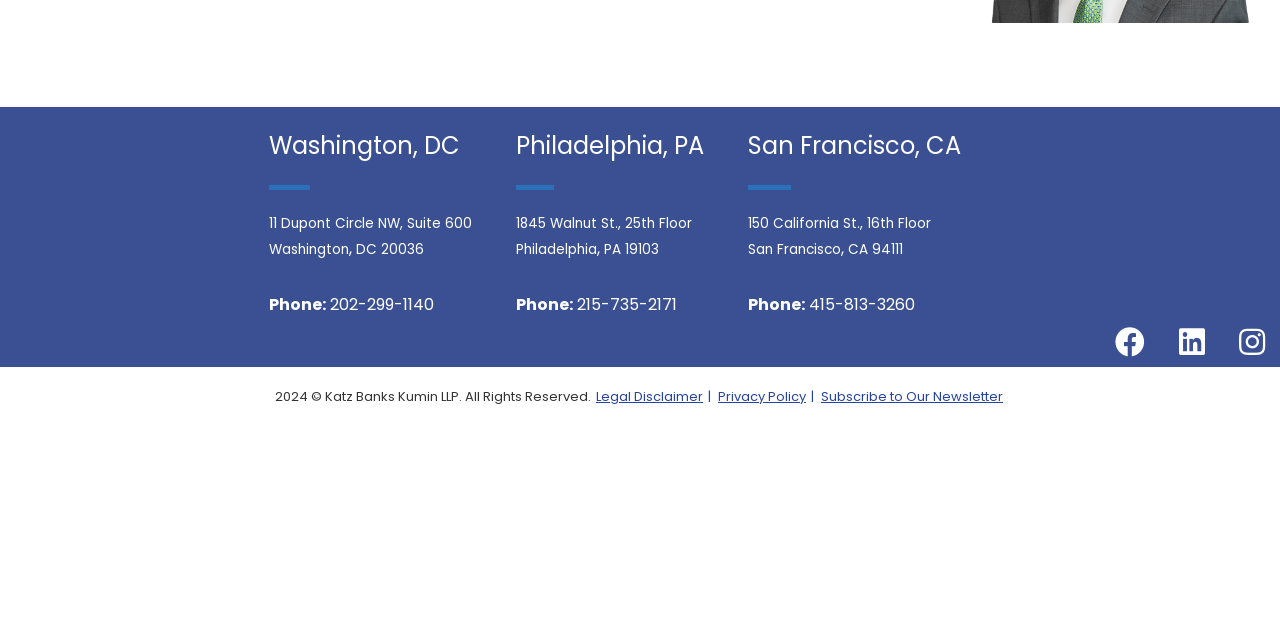Locate the UI element that matches the description Legal Disclaimer in the webpage screenshot. Return the bounding box coordinates in the format (top-left x, top-left y, bottom-right x, bottom-right y), with values ranging from 0 to 1.

[0.466, 0.605, 0.555, 0.635]